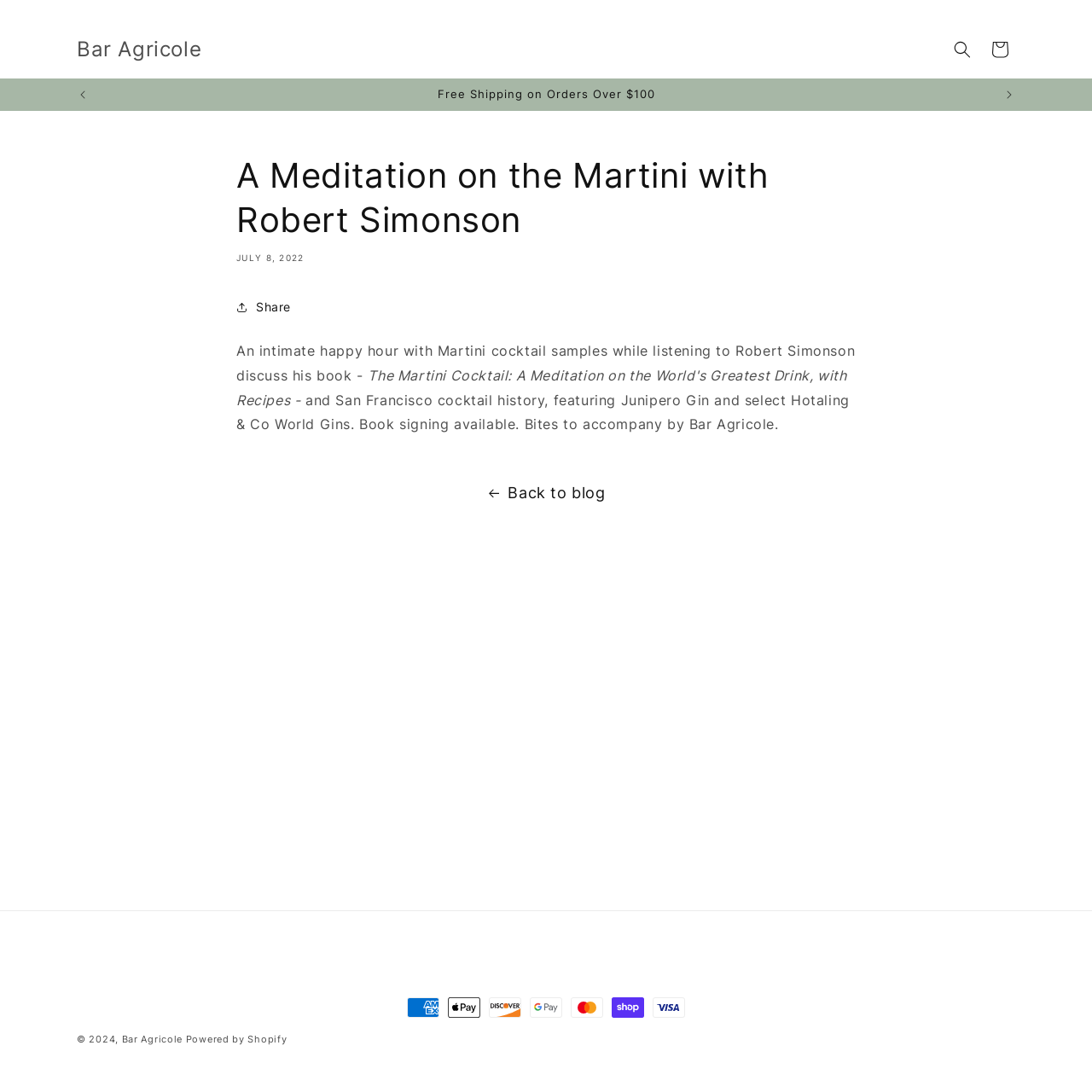What is the event about?
Answer the question with a single word or phrase by looking at the picture.

Martini cocktail samples and book discussion